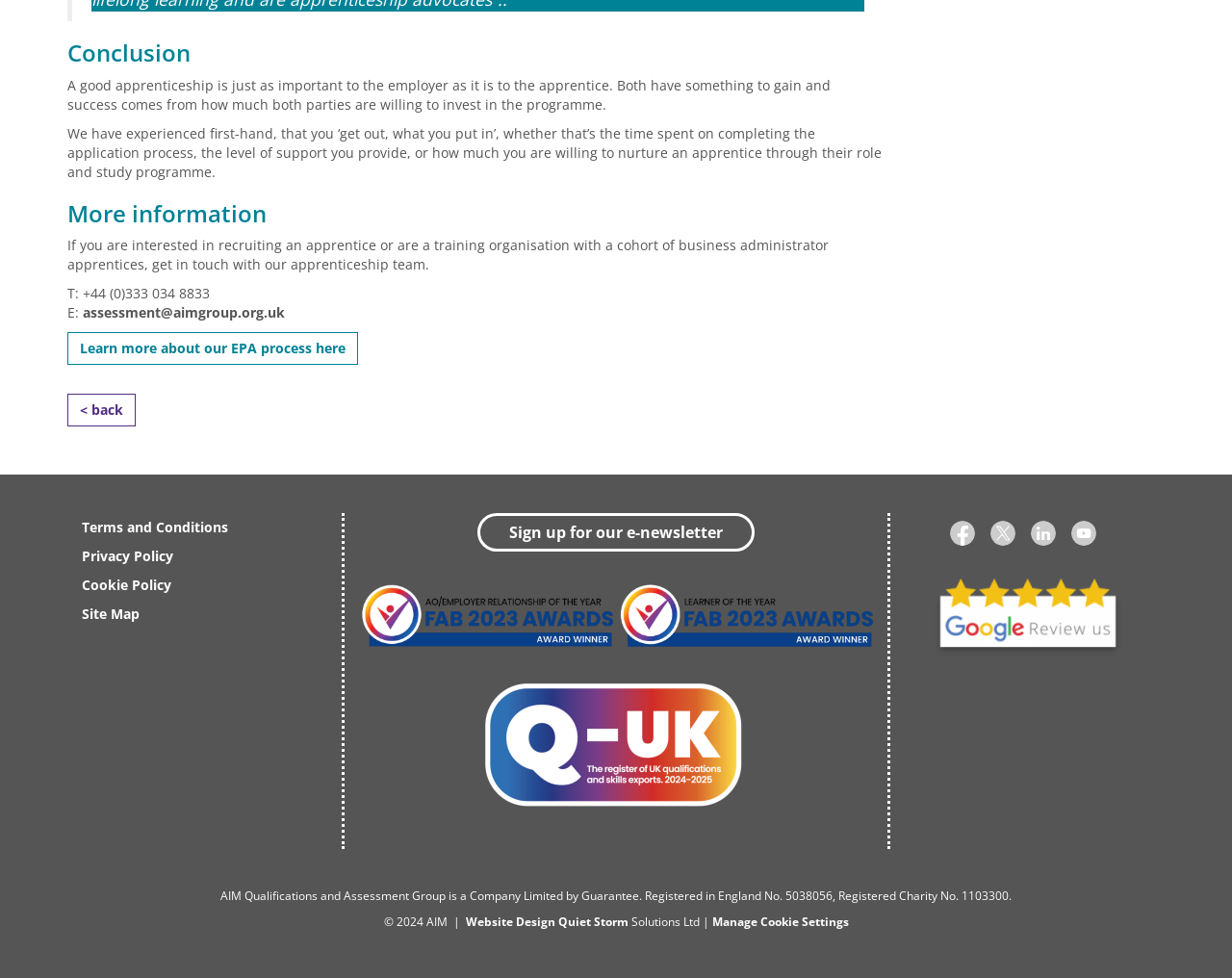Provide the bounding box coordinates for the area that should be clicked to complete the instruction: "Reply to Peter".

None